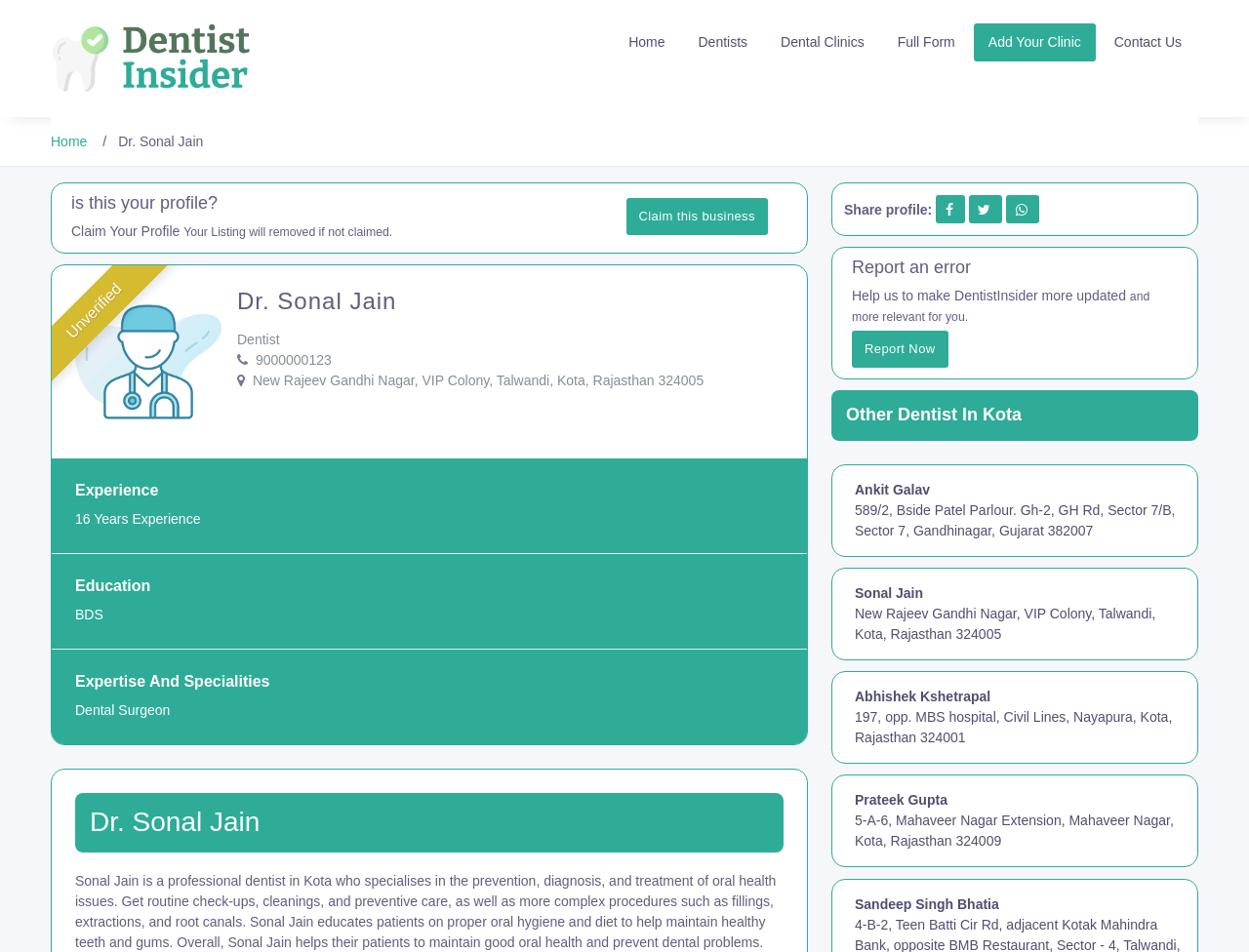Please identify the bounding box coordinates of the element's region that I should click in order to complete the following instruction: "Click on the 'Claim this business' button". The bounding box coordinates consist of four float numbers between 0 and 1, i.e., [left, top, right, bottom].

[0.501, 0.208, 0.615, 0.247]